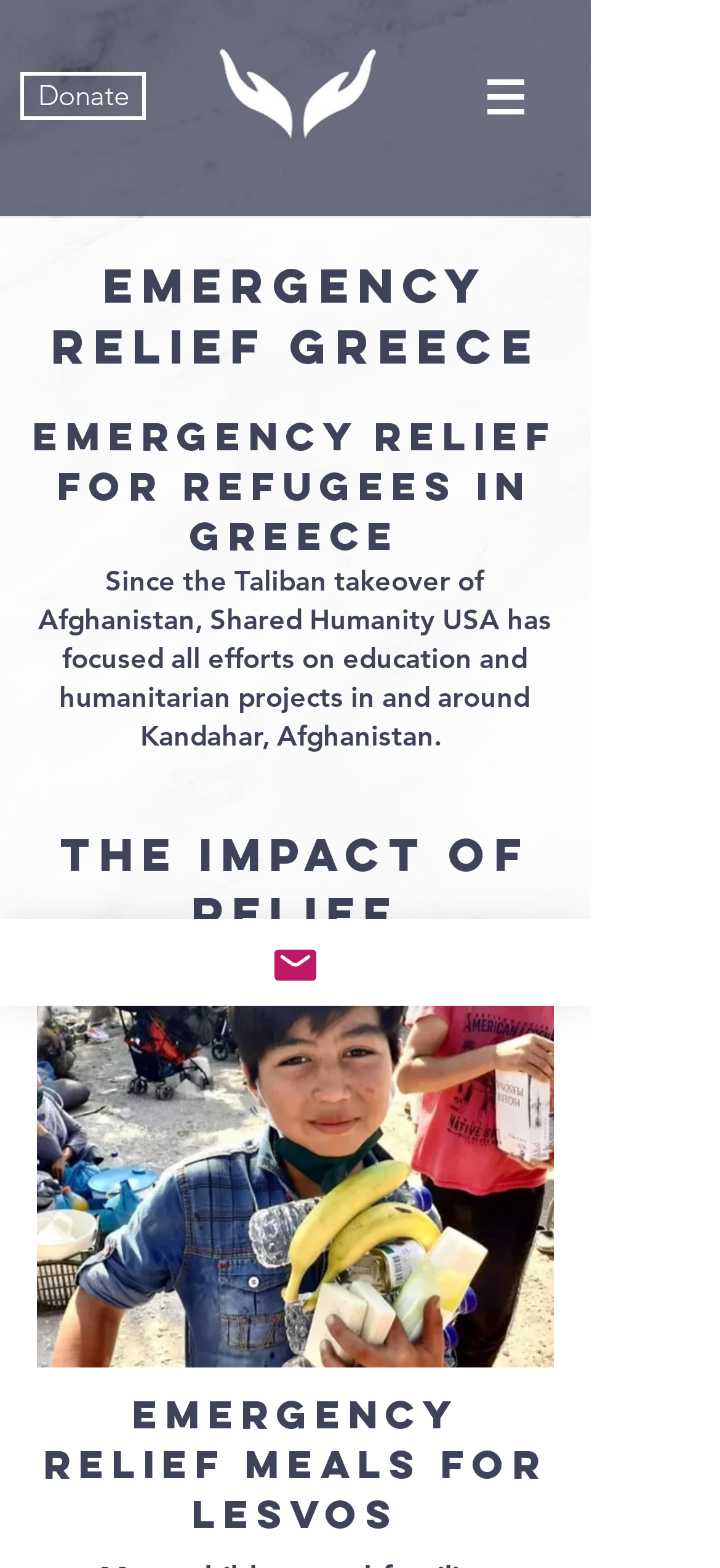Examine the image and give a thorough answer to the following question:
What is the main focus of Shared Humanity USA?

Based on the webpage, the main focus of Shared Humanity USA is emergency relief in Greece, as indicated by the heading 'Emergency relief Greece' and the description of their efforts in providing humanitarian projects in and around Kandahar, Afghanistan.